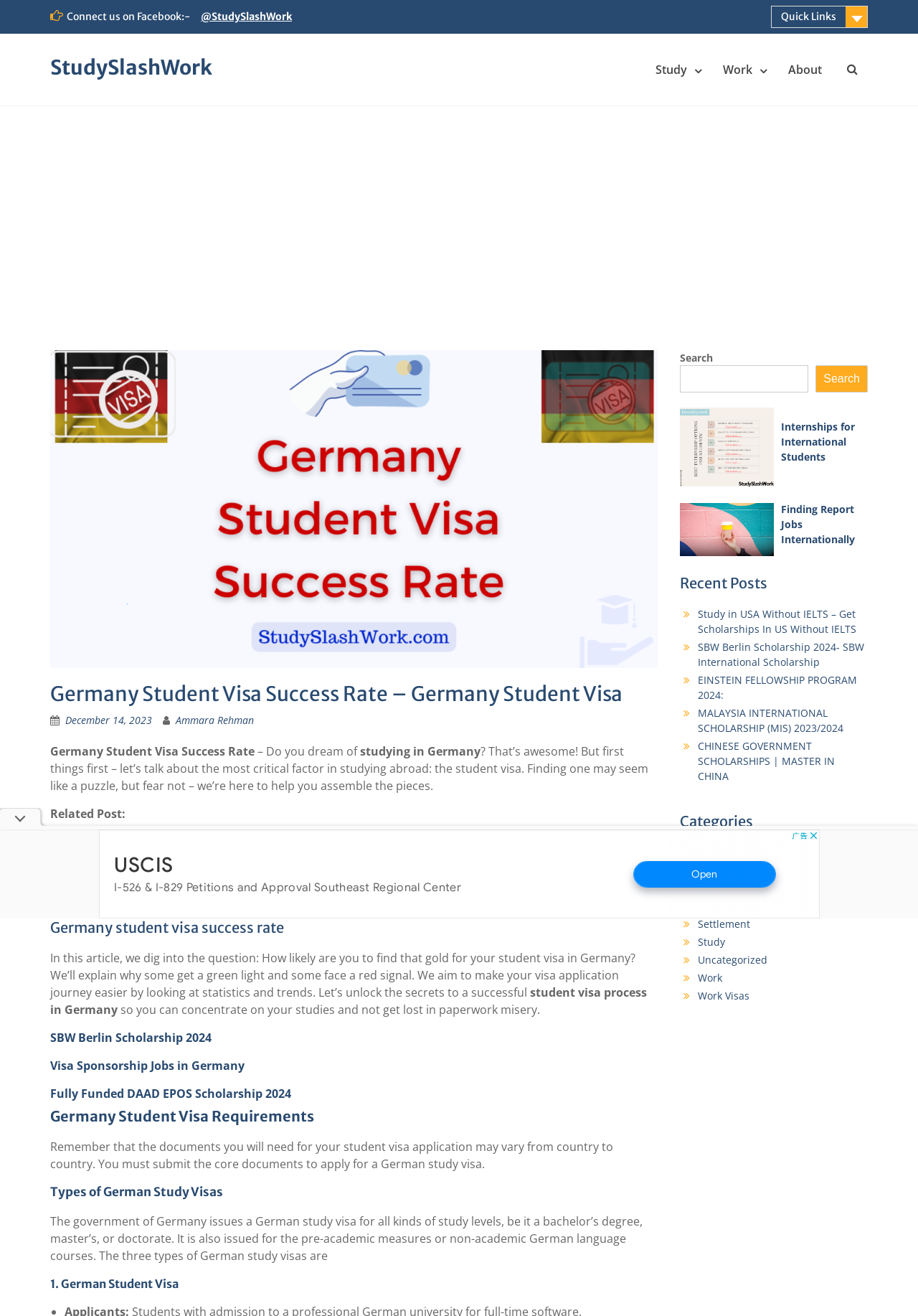Give a comprehensive overview of the webpage, including key elements.

This webpage is about Germany student visa success rates and guidelines. At the top, there is a Facebook connection link and a link to the website's social media page. Below that, there are quick links to various sections of the website, including Study, Work, and About pages. A search button is located at the top right corner.

The main content of the webpage is divided into sections. The first section has a heading "Germany Student Visa Success Rate" and provides an introduction to the topic. Below that, there are links to related posts, including Norway student visa success rates and Germany work visa requirements.

The next section is about the Germany student visa success rate, explaining the statistics and trends of student visa applications in Germany. This section is followed by a section on Germany student visa requirements, which lists the necessary documents for a student visa application.

The webpage also discusses the types of German study visas, including student visas, pre-academic measures, and non-academic German language courses. There are several links to other relevant articles, such as SBW Berlin Scholarship 2024 and Fully Funded DAAD EPOS Scholarship 2024.

On the right side of the webpage, there are several sections, including a search bar, a section on internships for international students, and a section on recent posts, which lists several articles on scholarships and study opportunities. Below that, there are categories, including Career Counselling, Internships, Job Hunting, Scholarships, Settlement, Study, Uncategorized, Work, and Work Visas.

Throughout the webpage, there are several advertisements and images, including a banner at the top and several smaller ads and images scattered throughout the content.